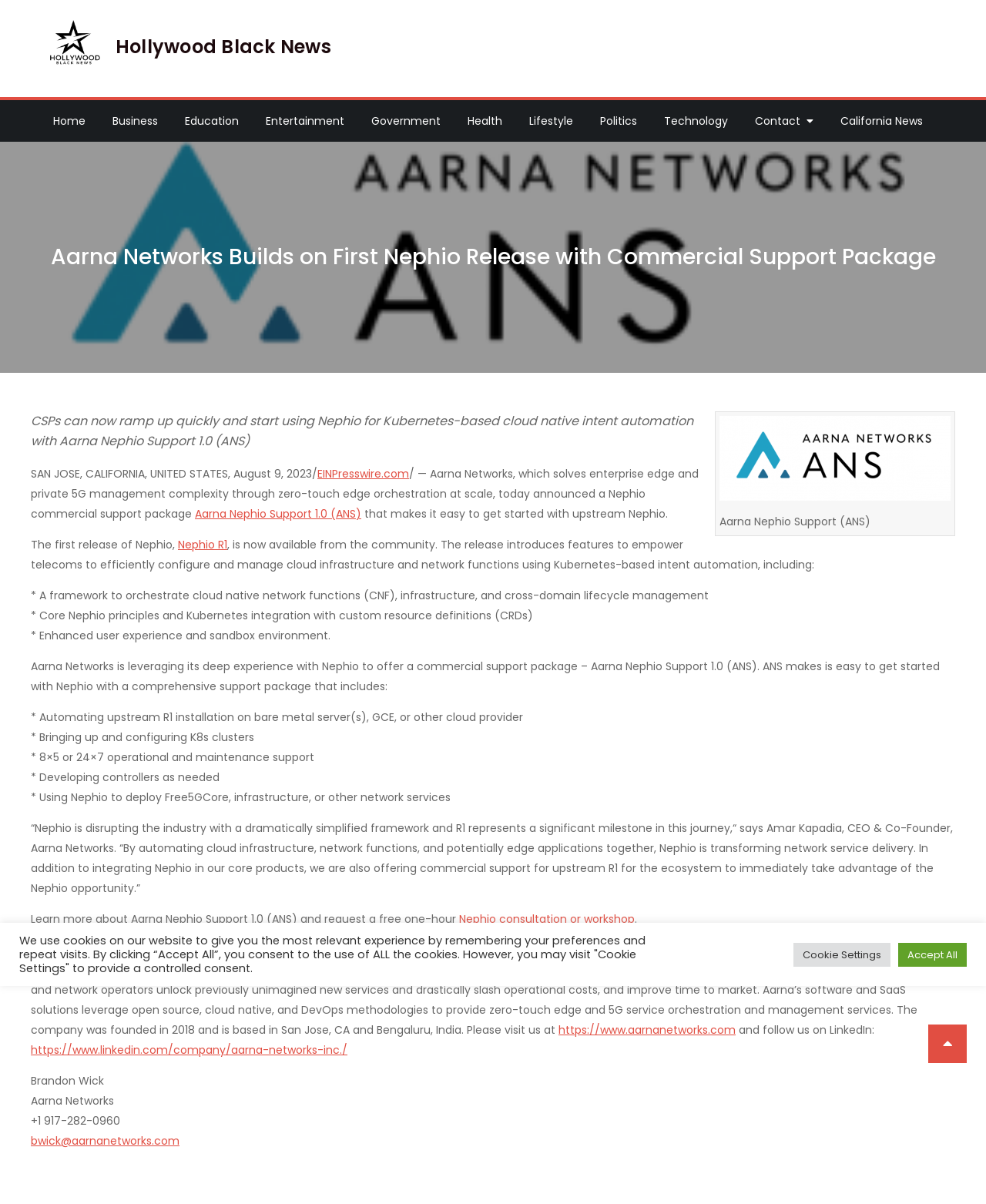Identify the bounding box coordinates for the region to click in order to carry out this instruction: "Visit the Aarna Networks website". Provide the coordinates using four float numbers between 0 and 1, formatted as [left, top, right, bottom].

[0.566, 0.849, 0.746, 0.862]